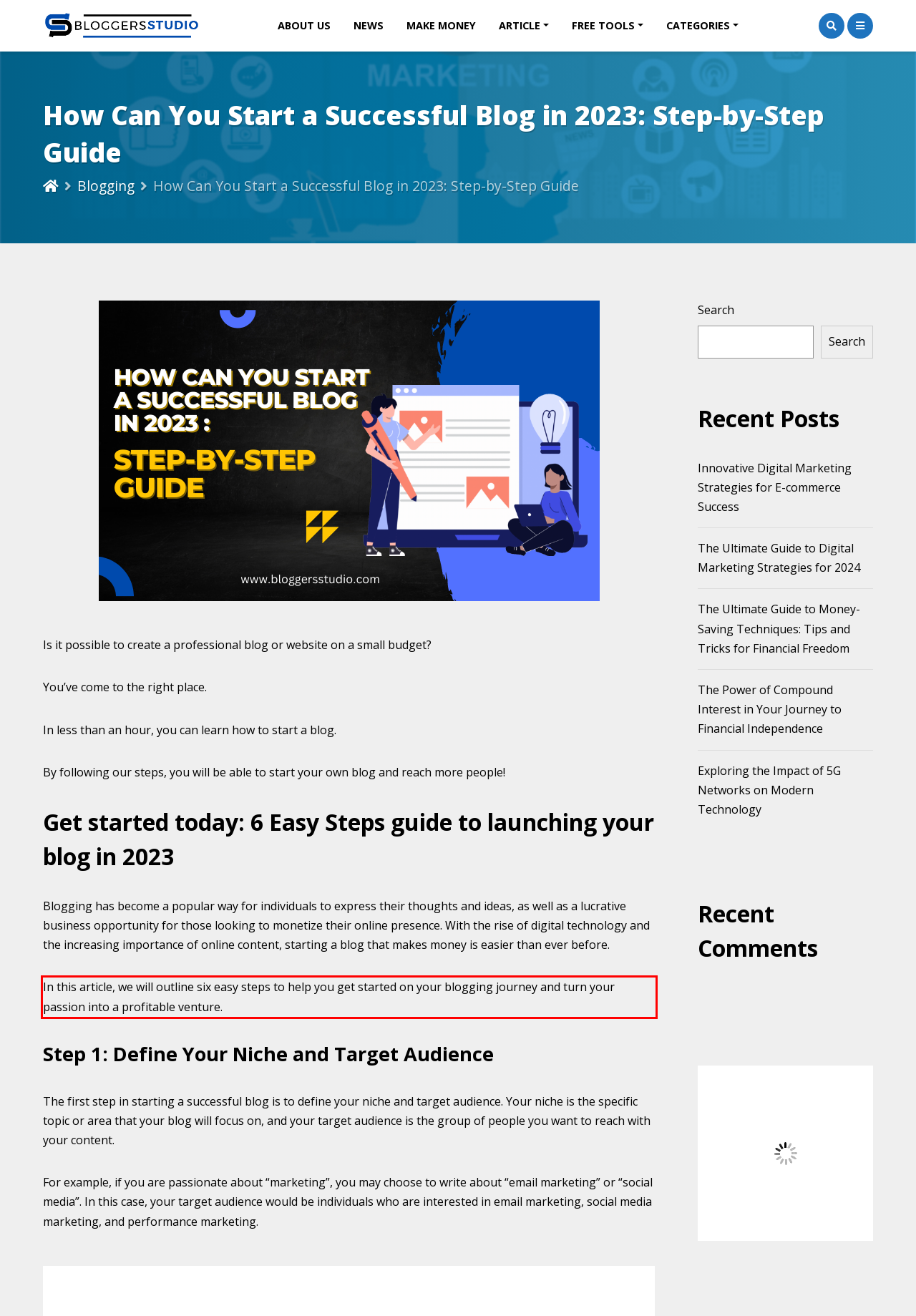Analyze the webpage screenshot and use OCR to recognize the text content in the red bounding box.

In this article, we will outline six easy steps to help you get started on your blogging journey and turn your passion into a profitable venture.